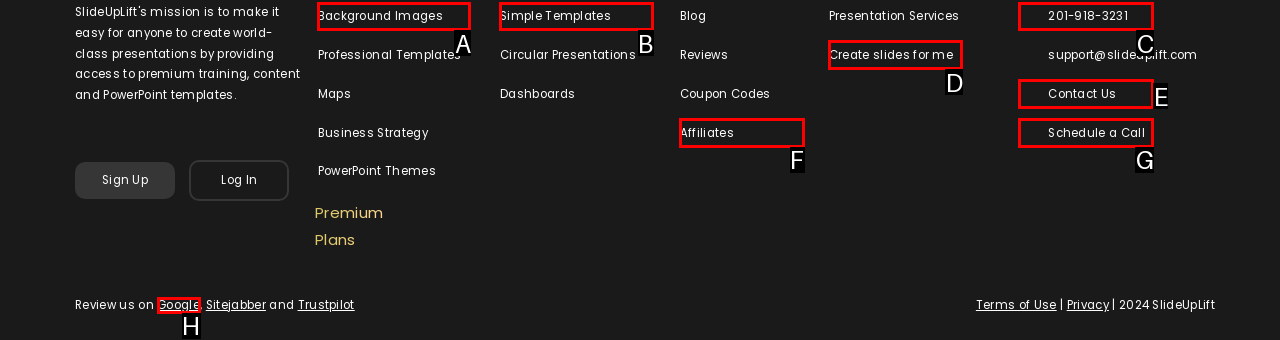Based on the description: Create slides for me, find the HTML element that matches it. Provide your answer as the letter of the chosen option.

D